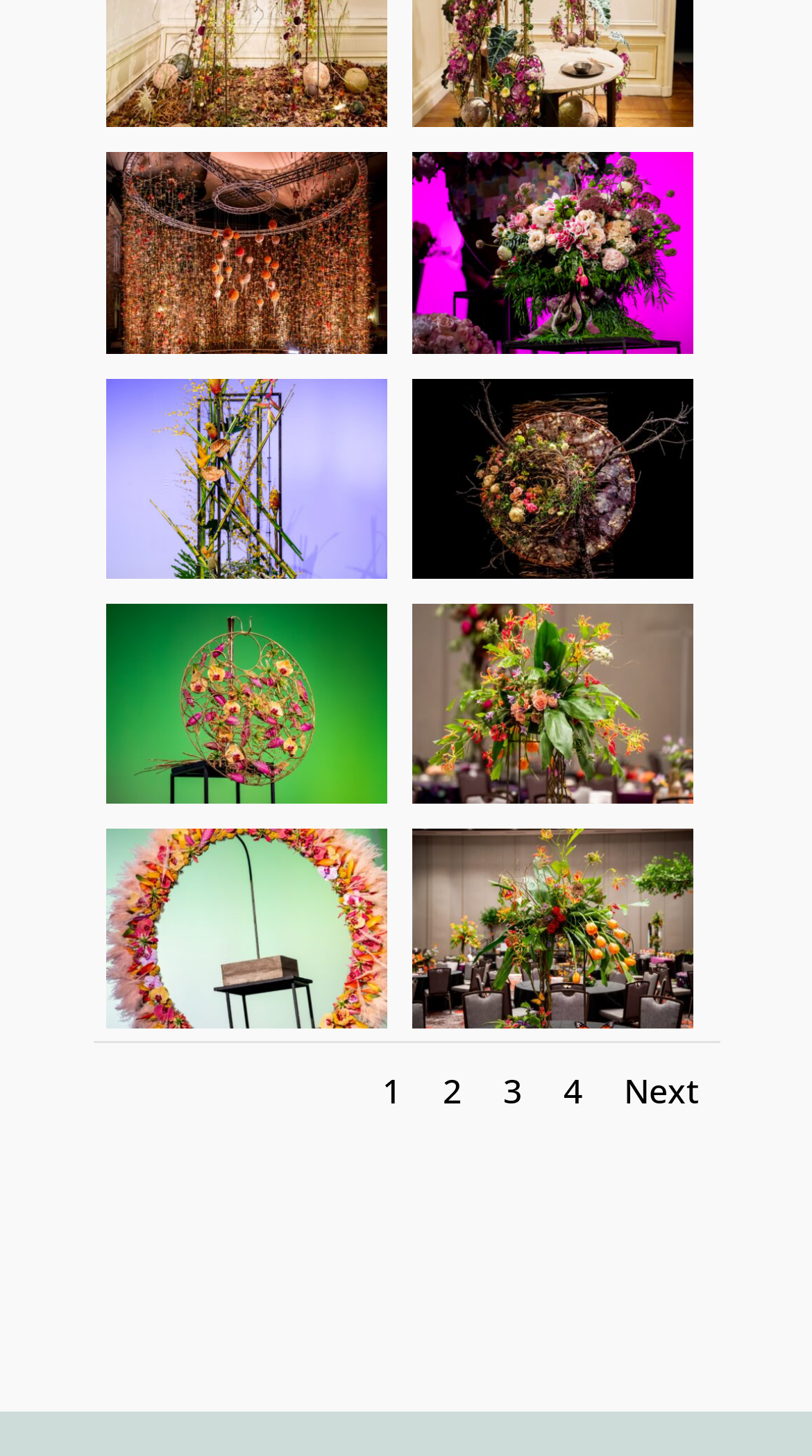Please locate the clickable area by providing the bounding box coordinates to follow this instruction: "view Valley Floral Training (11)".

[0.508, 0.218, 0.855, 0.25]